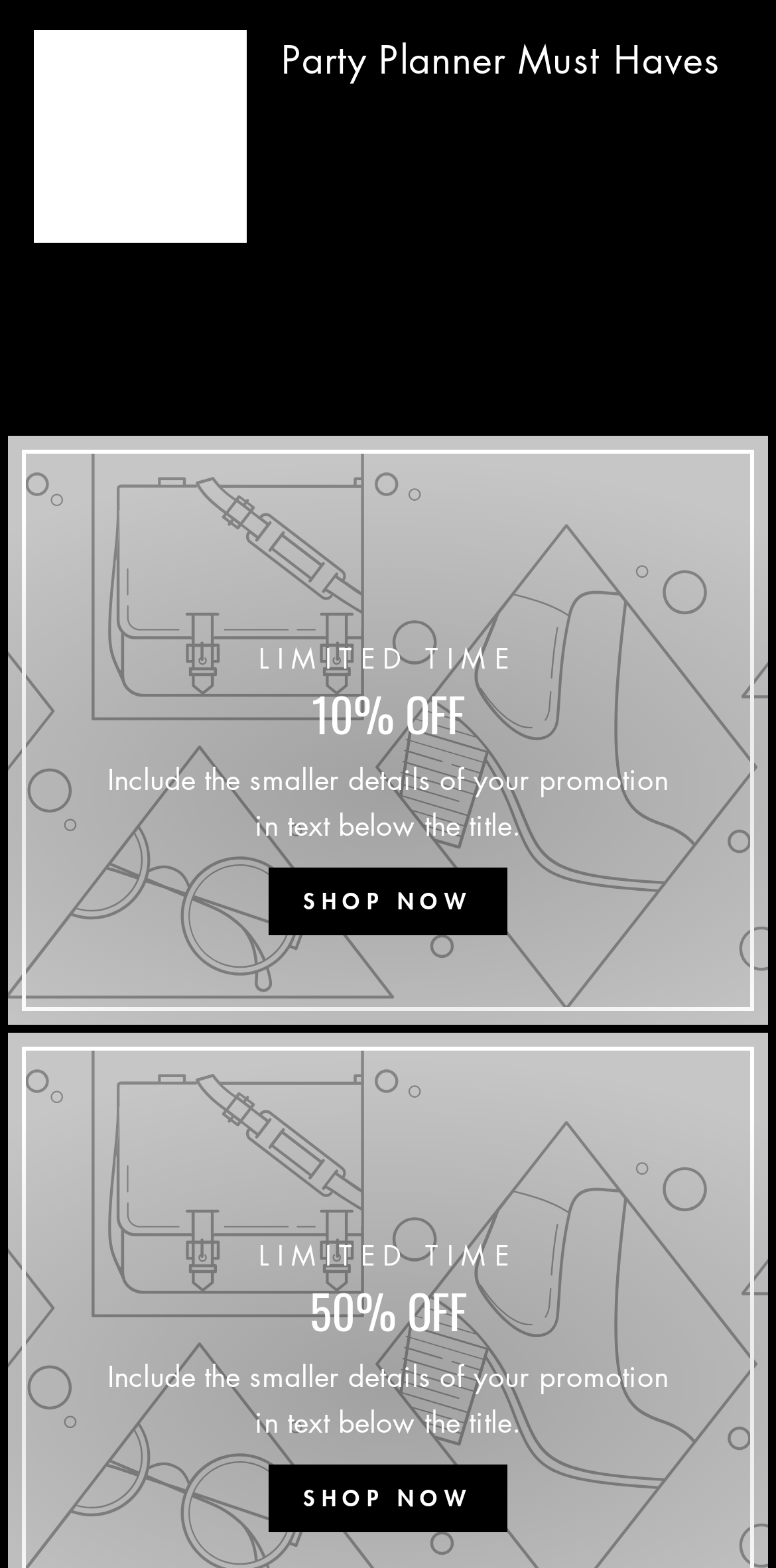Please answer the following question using a single word or phrase: 
What is the discount percentage in the middle section?

10% OFF